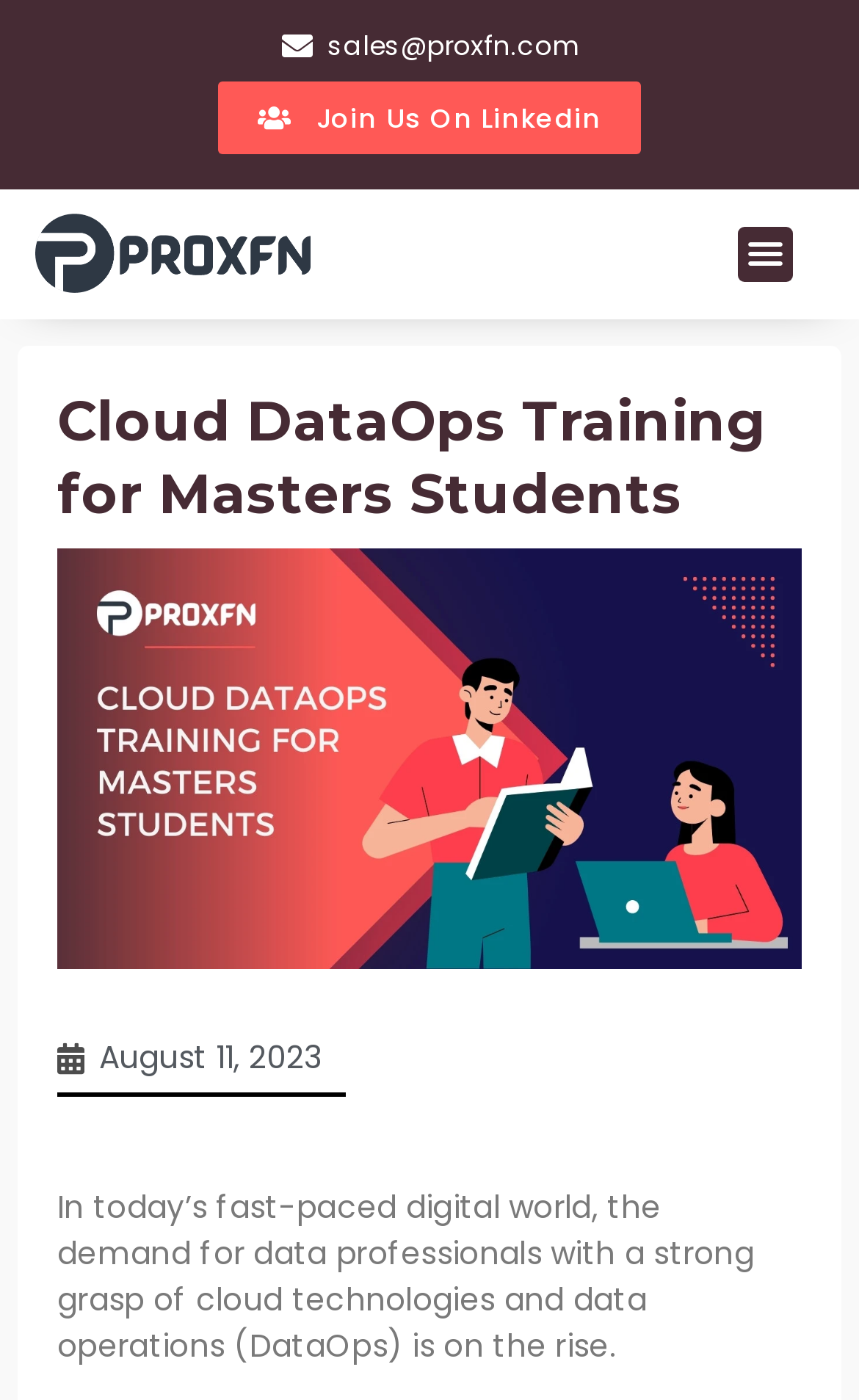Locate and generate the text content of the webpage's heading.

Cloud DataOps Training for Masters Students